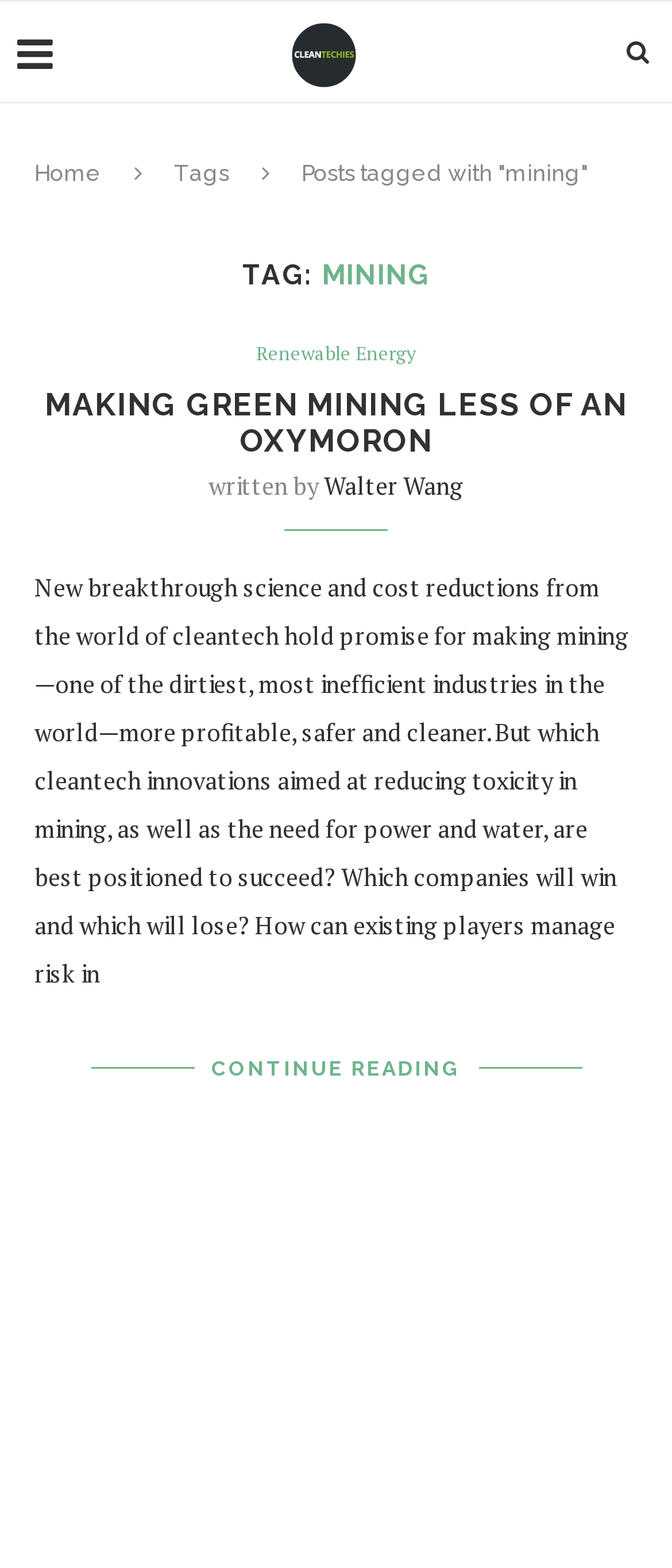What can the reader do after reading the introduction?
Look at the image and provide a short answer using one word or a phrase.

CONTINUE READING